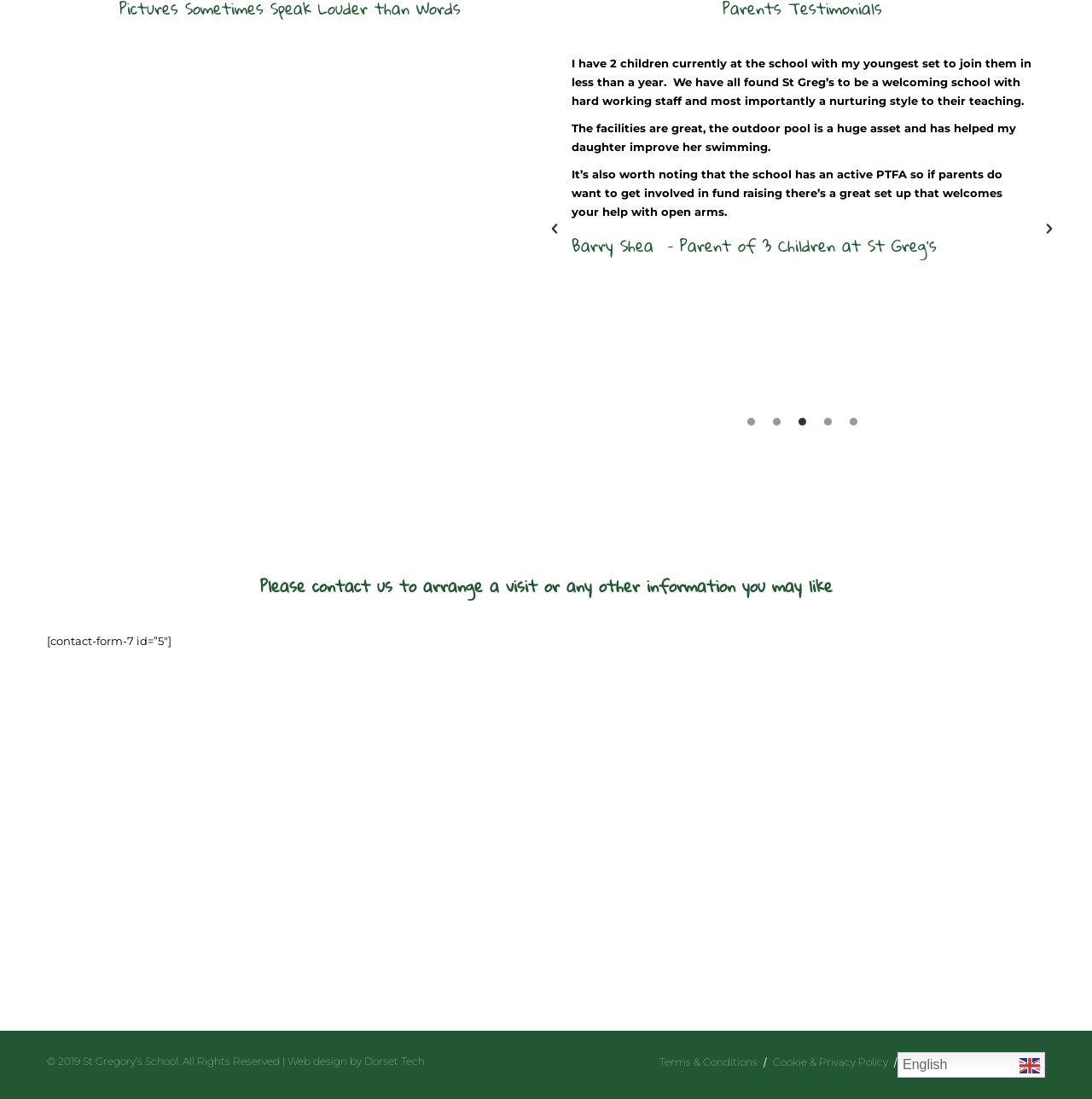Answer the question in a single word or phrase:
How many images are there in the footer?

6